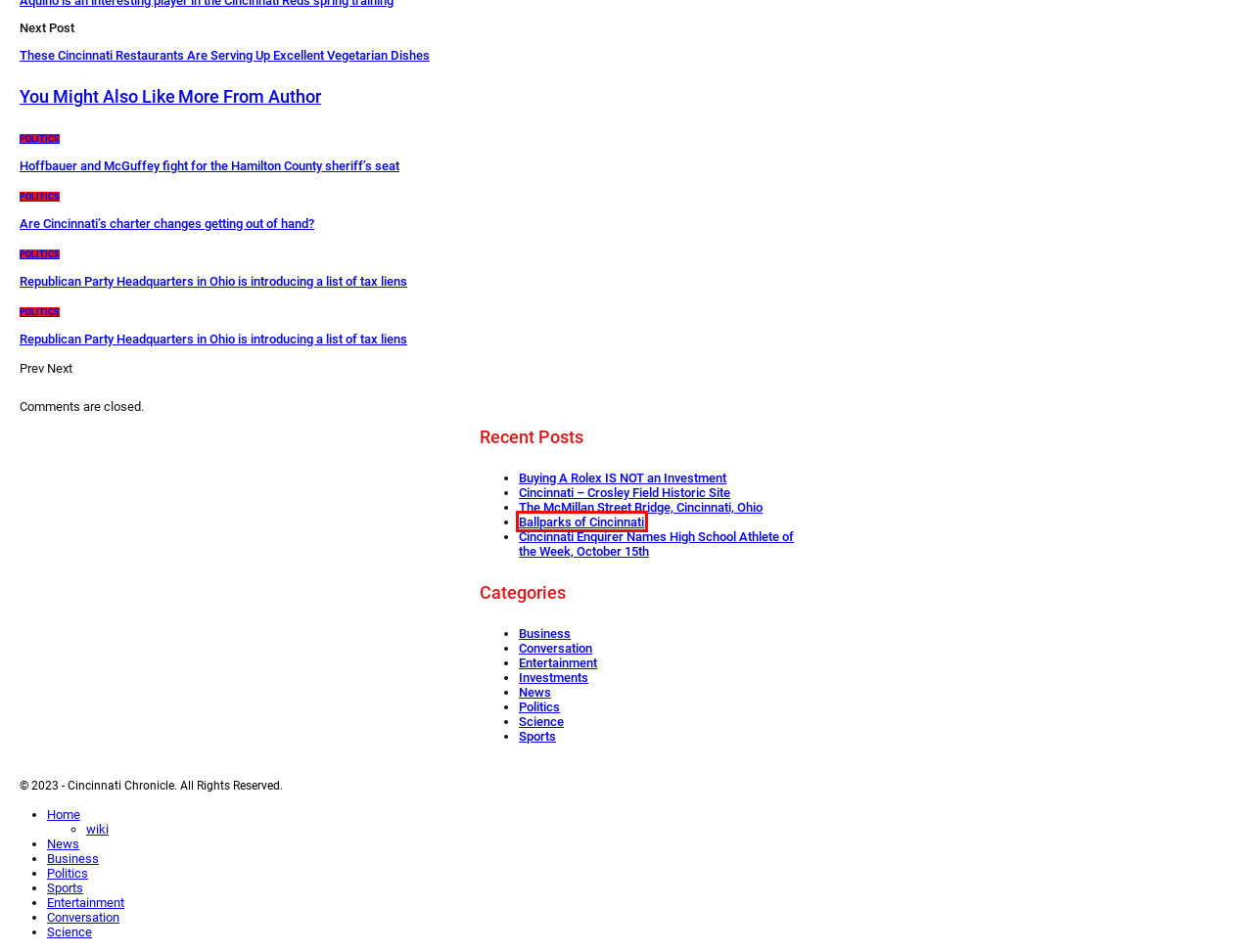Analyze the screenshot of a webpage featuring a red rectangle around an element. Pick the description that best fits the new webpage after interacting with the element inside the red bounding box. Here are the candidates:
A. Investments | Cincinnati Chronicle
B. Cincinnati – Crosley Field Historic Site | Cincinnati Chronicle
C. These Cincinnati Restaurants Are Serving Up Excellent Vegetarian Dishes | Cincinnati Chronicle
D. Cincinnati Enquirer Names High School Athlete of the Week, October 15th | Cincinnati Chronicle
E. Buying A Rolex IS NOT an Investment | Cincinnati Chronicle
F. Cincinnati Chronicle
G. Ballparks of Cincinnati | Cincinnati Chronicle
H. The McMillan Street Bridge, Cincinnati, Ohio | Cincinnati Chronicle

G